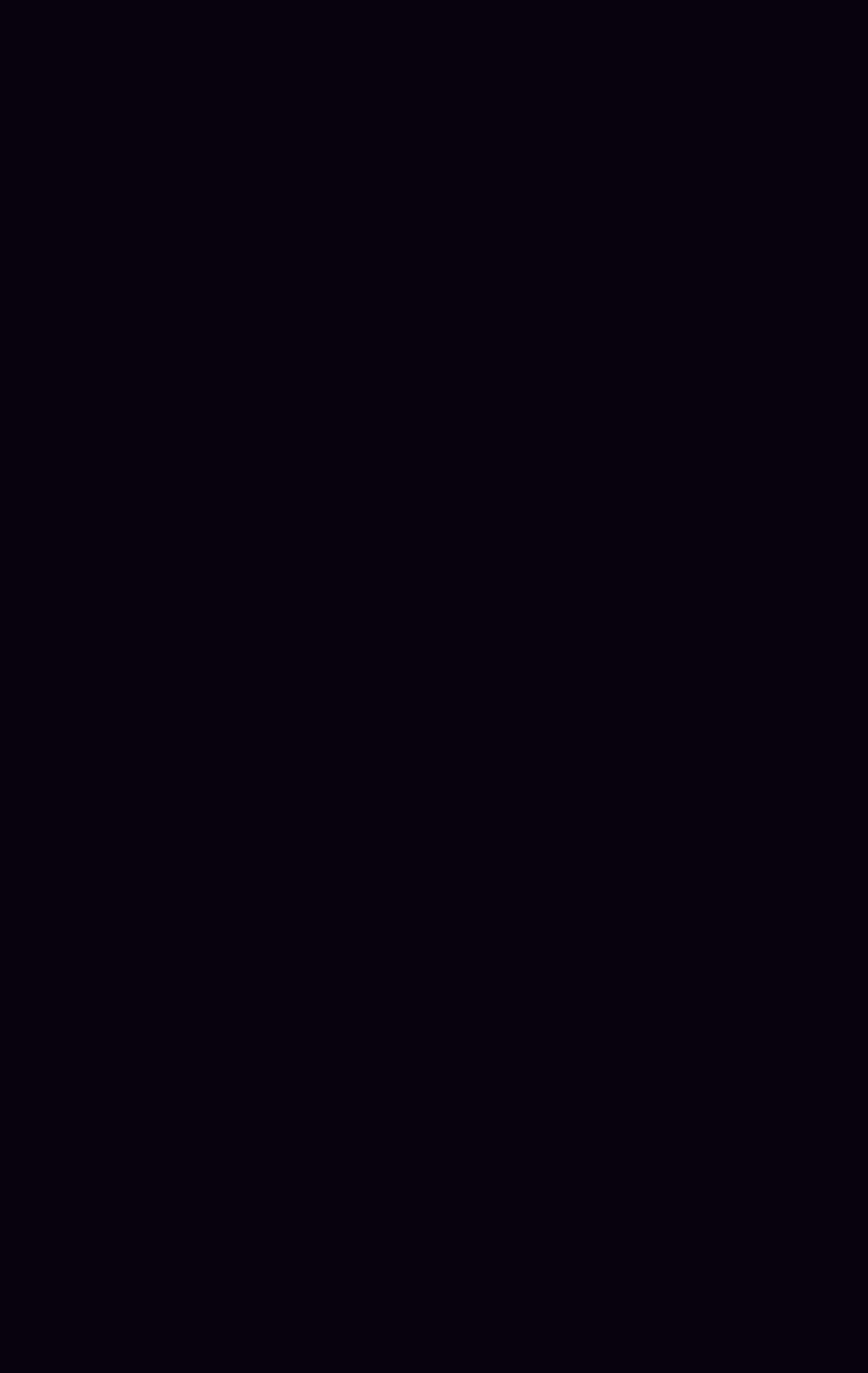Provide a thorough and detailed response to the question by examining the image: 
What feature does iDeals offer for document exchange?

The webpage content indicates that iDeals provides a safe document exchange feature, allowing users to exchange documents securely and efficiently.